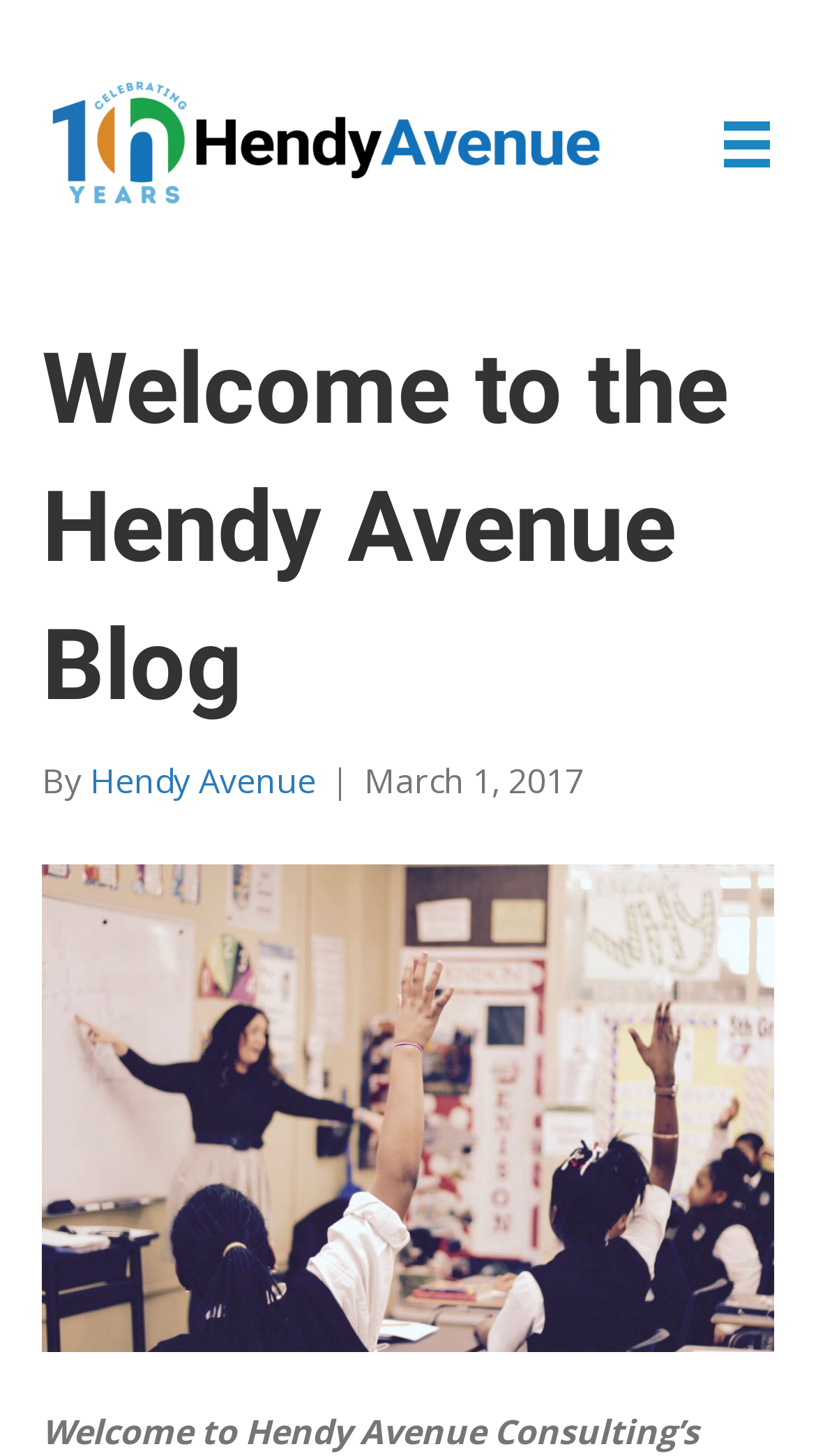Give a short answer using one word or phrase for the question:
What is the author of the blog post?

Hendy Avenue